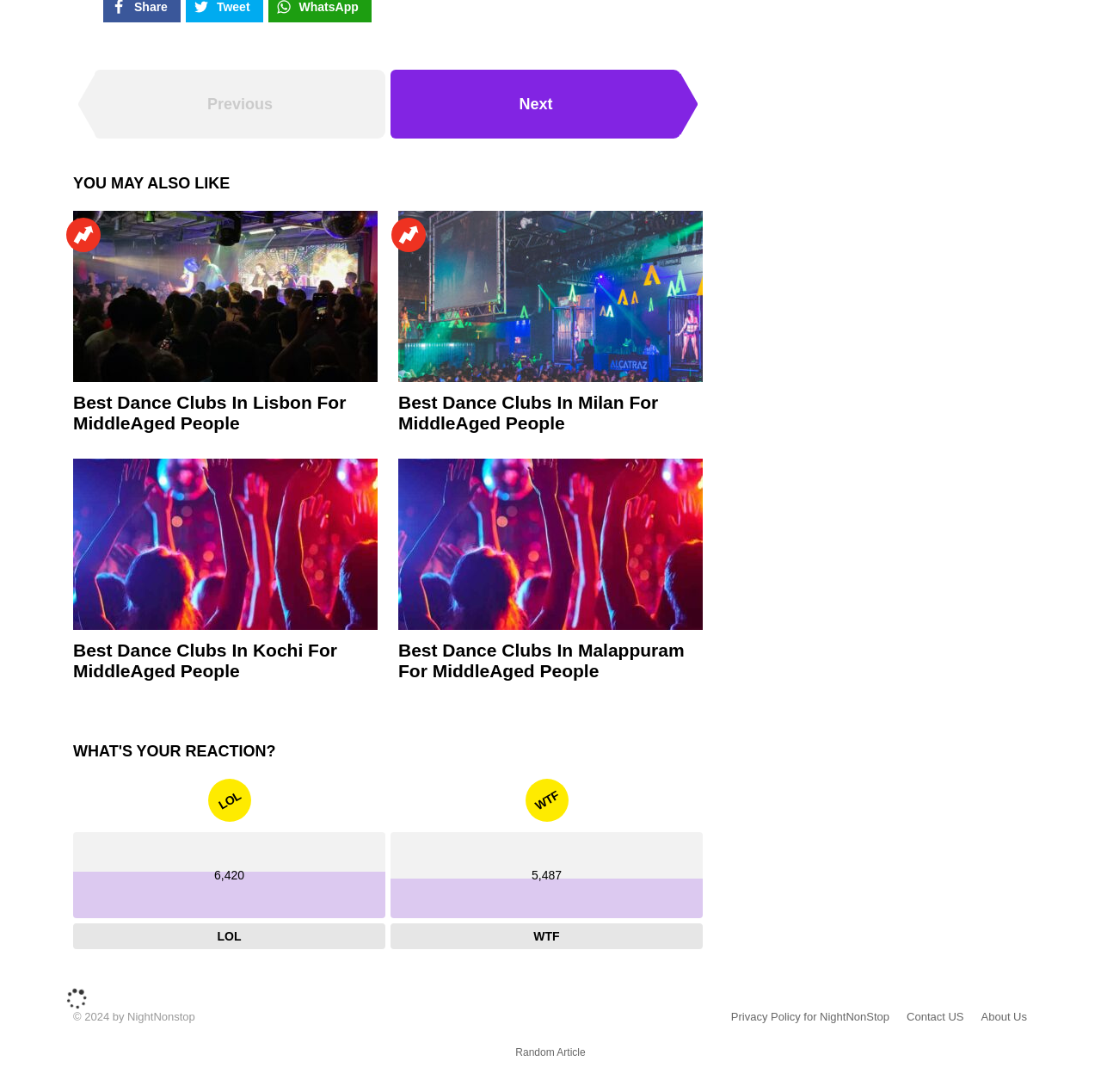Answer succinctly with a single word or phrase:
How many articles are displayed on this webpage?

4